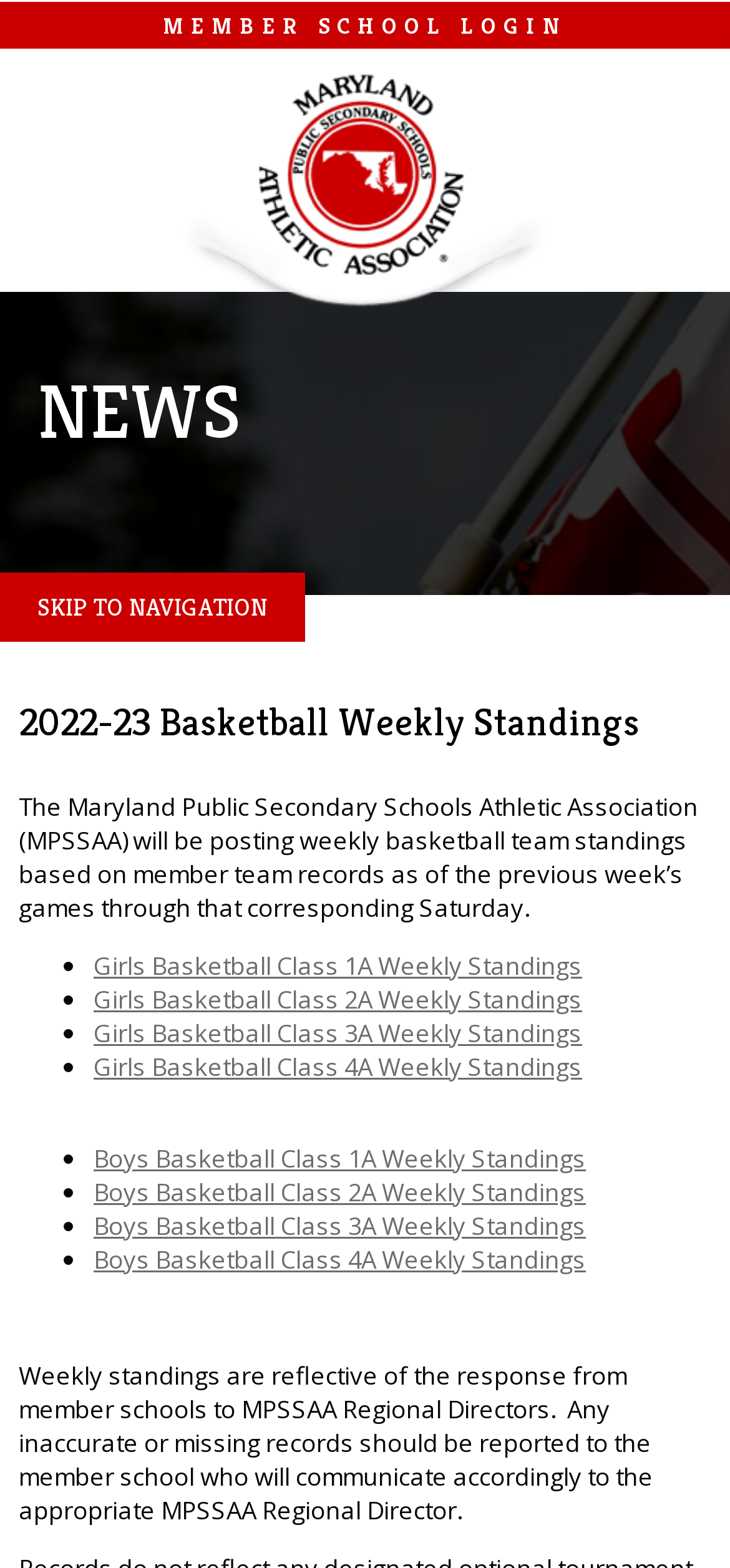Offer a thorough description of the webpage.

The webpage is about the 2022-23 basketball weekly standings, specifically for the Maryland Public Secondary Schools Athletic Association (MPSSAA). At the top, there is a link to "MEMBER SCHOOL LOGIN" and a heading with the MPSSAA logo and text. Below this, there is a heading that reads "NEWS".

The main content of the page is divided into two sections. The first section explains that the MPSSAA will be posting weekly basketball team standings based on member team records. This section is followed by a list of links to weekly standings for different classes and genders, including Girls Basketball Class 1A, 2A, 3A, and 4A, and Boys Basketball Class 1A, 2A, 3A, and 4A. Each link is preceded by a bullet point.

The second section provides additional information about the weekly standings, stating that they are reflective of the response from member schools to MPSSAA Regional Directors. It also notes that any inaccurate or missing records should be reported to the member school, who will communicate with the appropriate MPSSAA Regional Director.

There are a total of 8 links to weekly standings, 2 headings, 1 image, and several blocks of static text on the page. The layout is organized, with clear headings and concise text, making it easy to navigate and find the desired information.